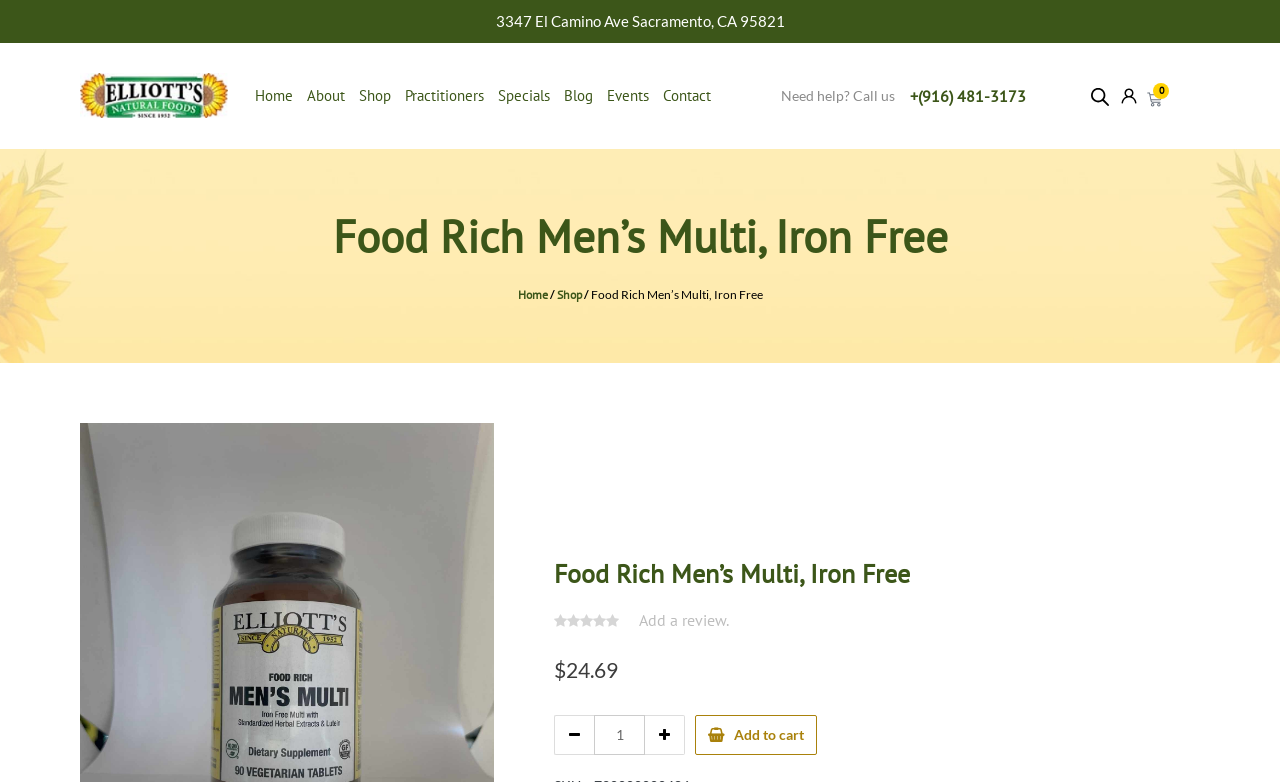What is the name of the company logo?
Kindly answer the question with as much detail as you can.

I found the name of the company logo by looking at the top left section of the webpage, where the logo is displayed with the text 'Elliott's Natural Foods Logo'.